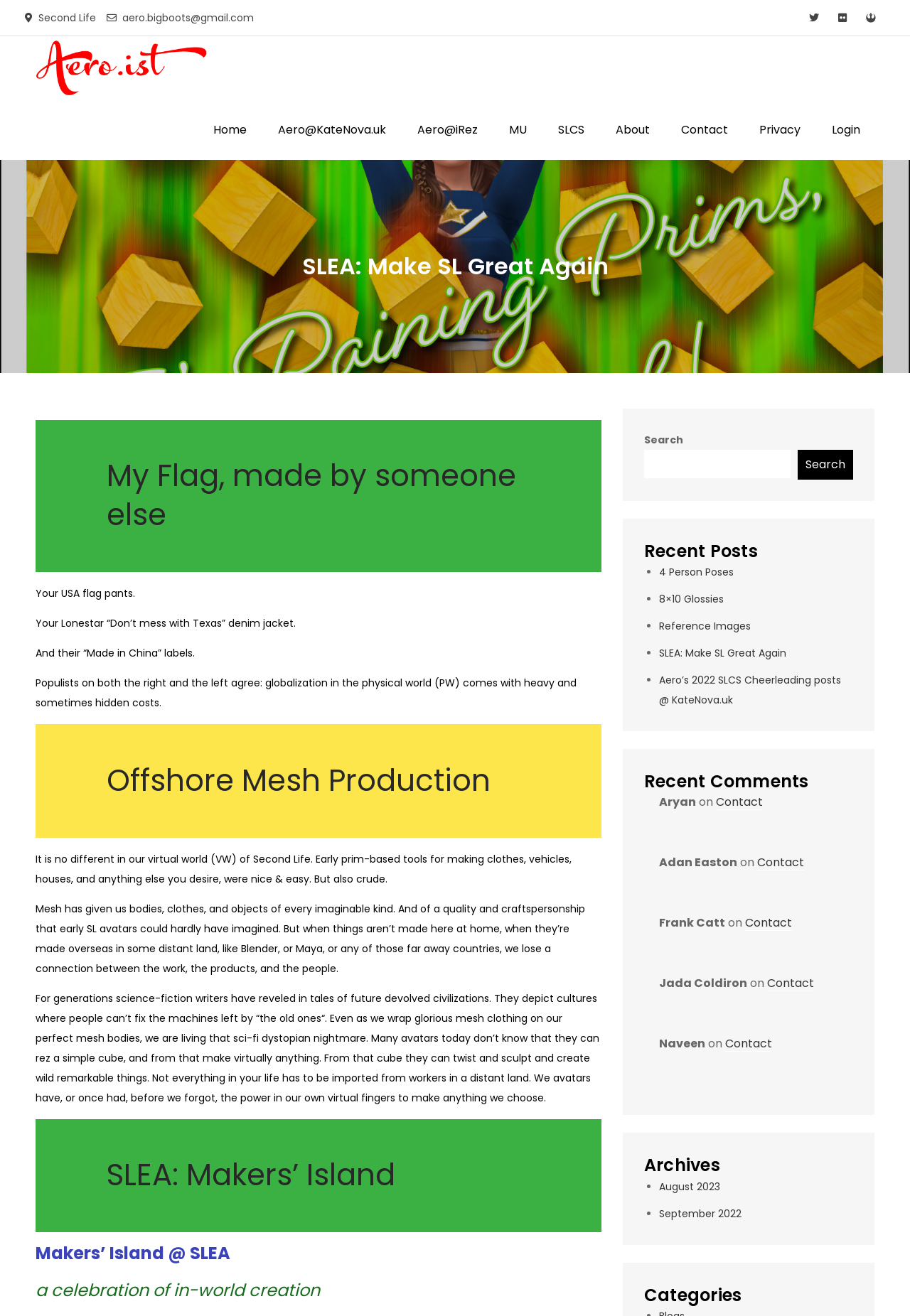Please answer the following question as detailed as possible based on the image: 
What is the purpose of the search box?

The search box is located in the top-right corner of the webpage, and its purpose is to allow users to search for content within the website, as indicated by the placeholder text 'Search'.